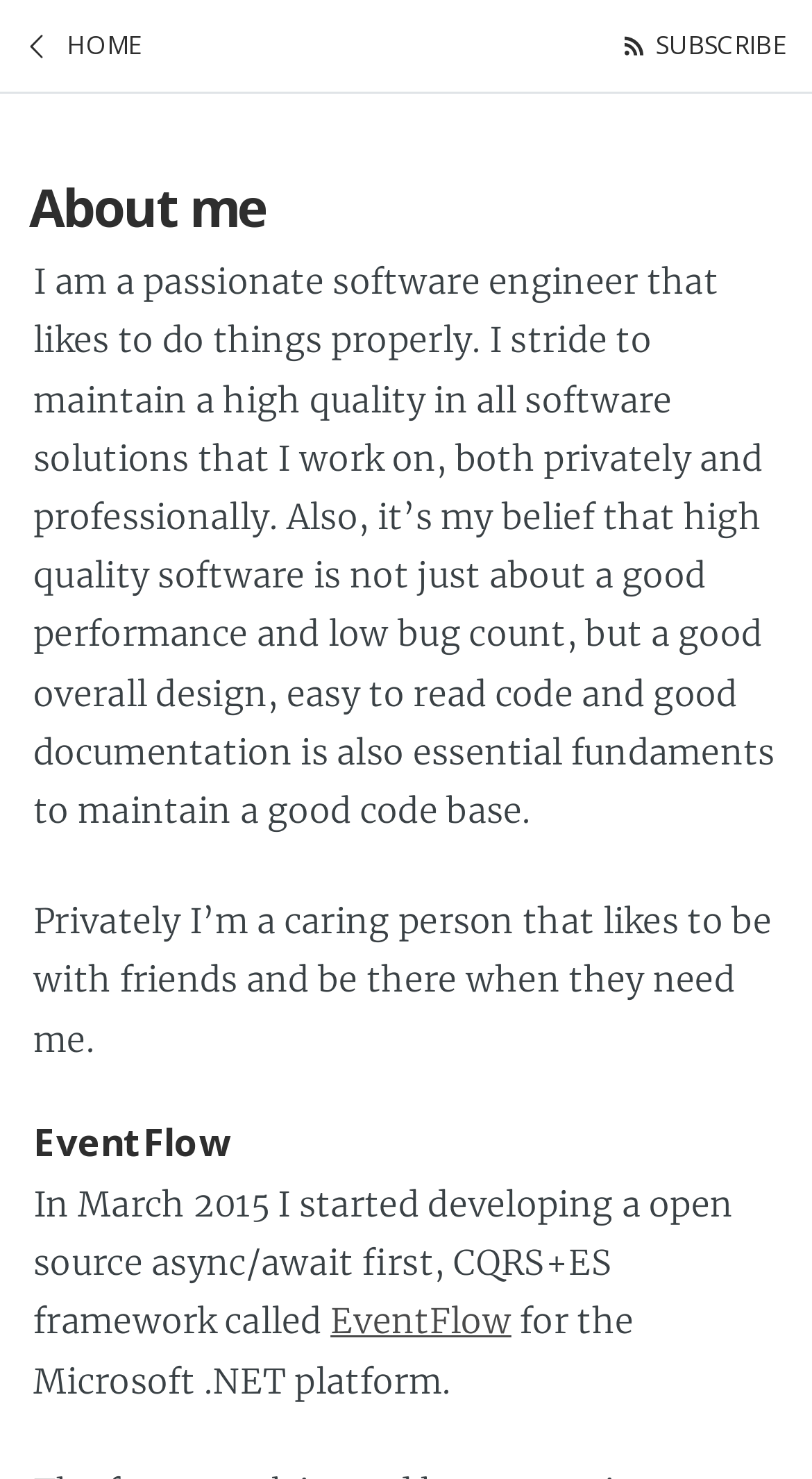Can you give a comprehensive explanation to the question given the content of the image?
What is the name of the open source framework?

In the section about EventFlow, there is a link with the text 'EventFlow', which suggests that it is the name of the open source framework being discussed.